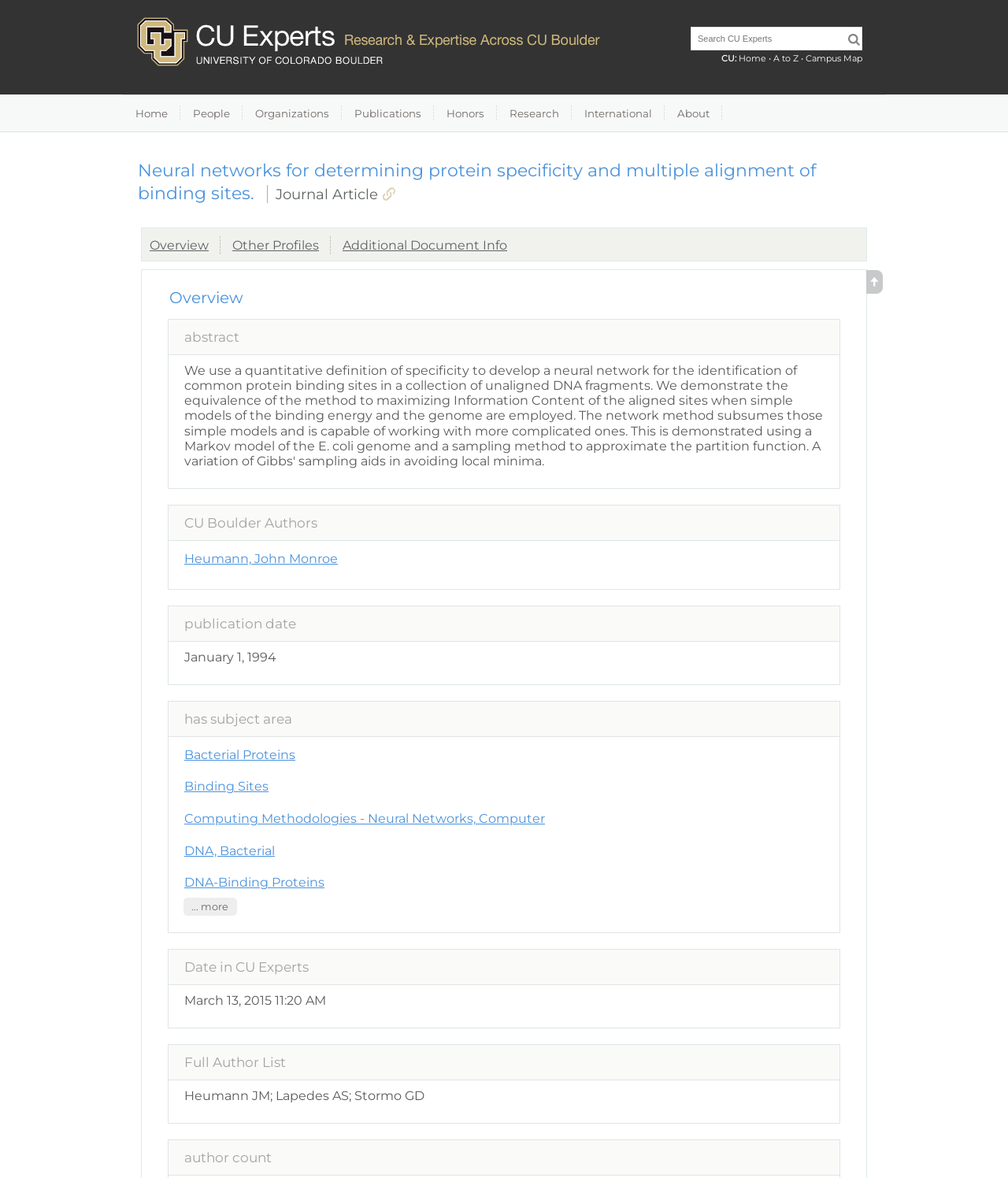Given the element description: "Tina Cannon, LMHC", predict the bounding box coordinates of this UI element. The coordinates must be four float numbers between 0 and 1, given as [left, top, right, bottom].

None